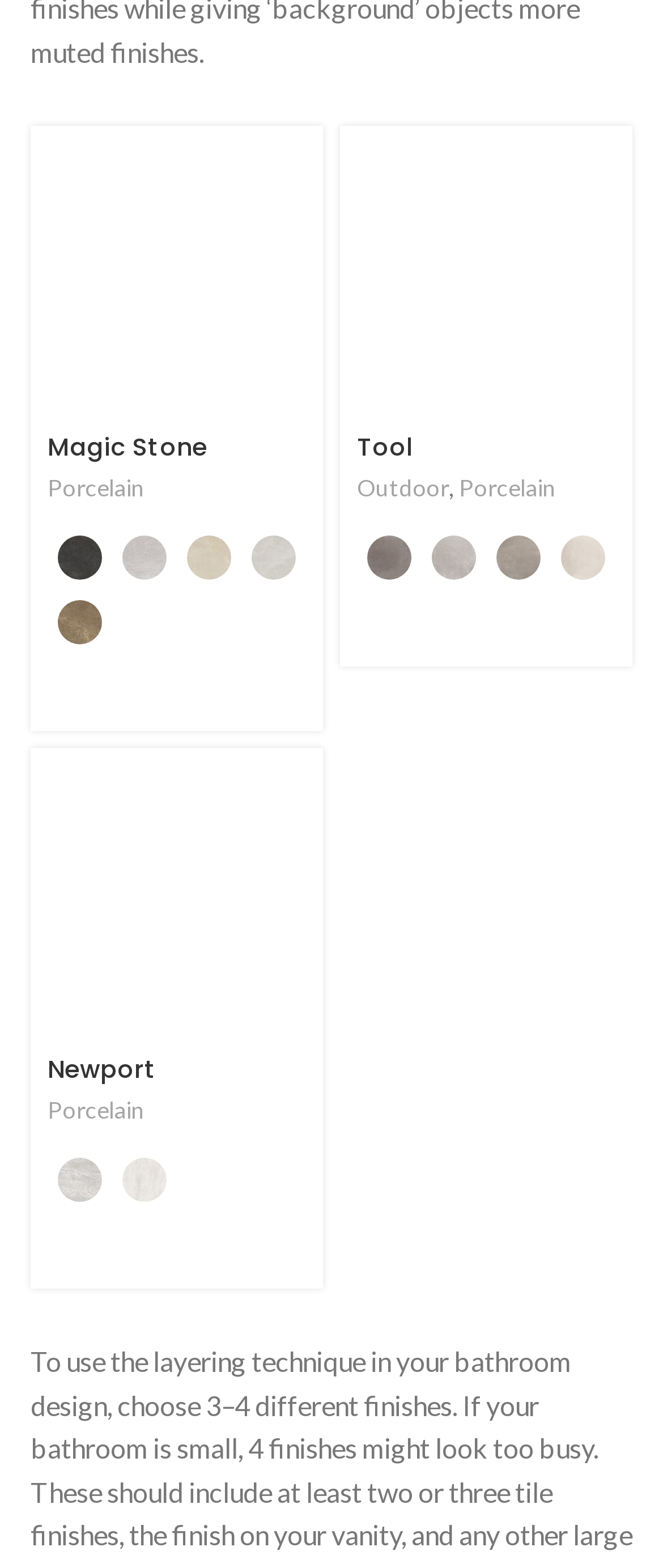Please identify the bounding box coordinates of the element that needs to be clicked to execute the following command: "Go to Tool". Provide the bounding box using four float numbers between 0 and 1, formatted as [left, top, right, bottom].

[0.538, 0.274, 0.623, 0.296]